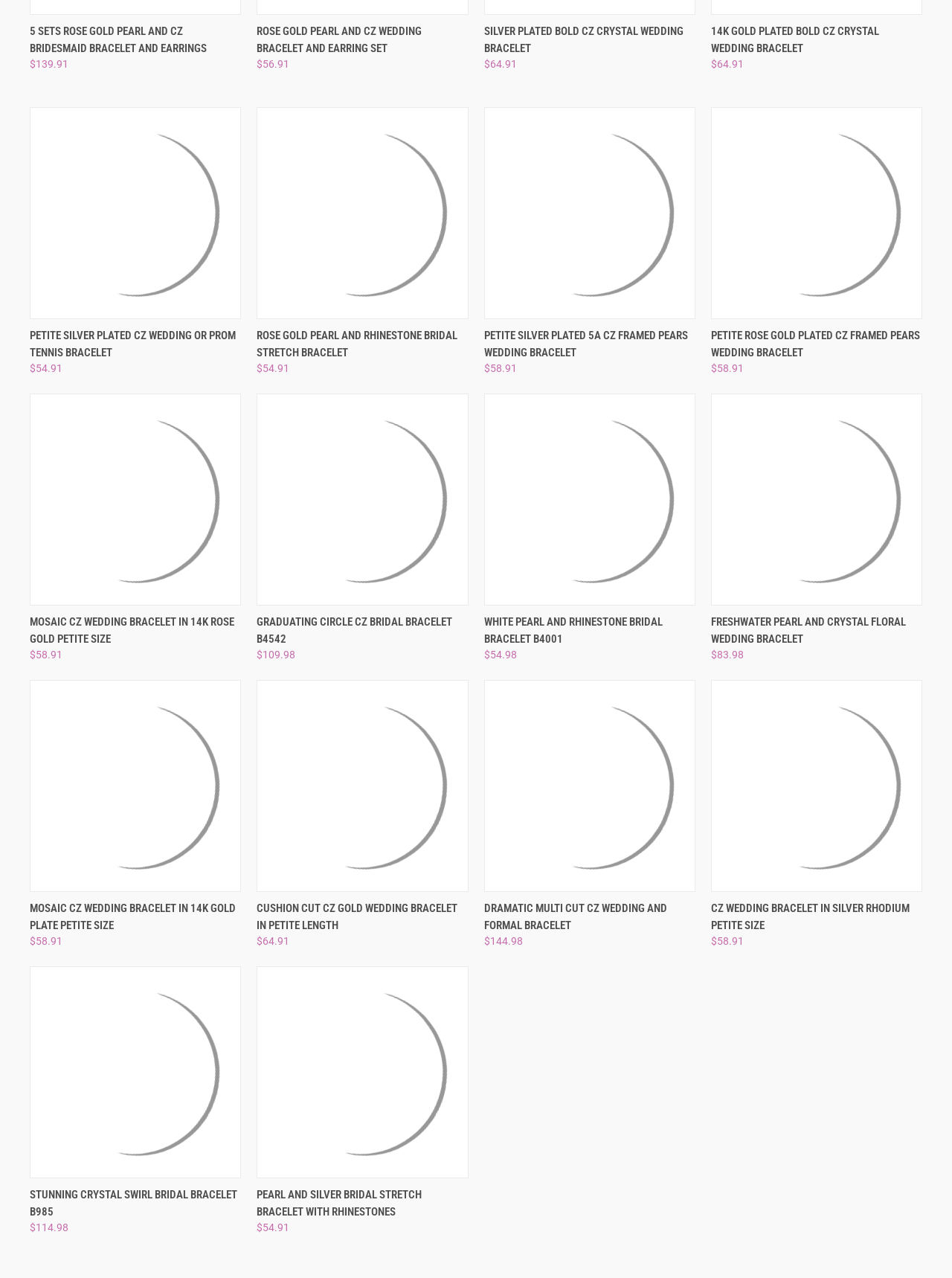What is the rating of the product shown in the image?
Please answer the question with a single word or phrase, referencing the image.

5 of 5